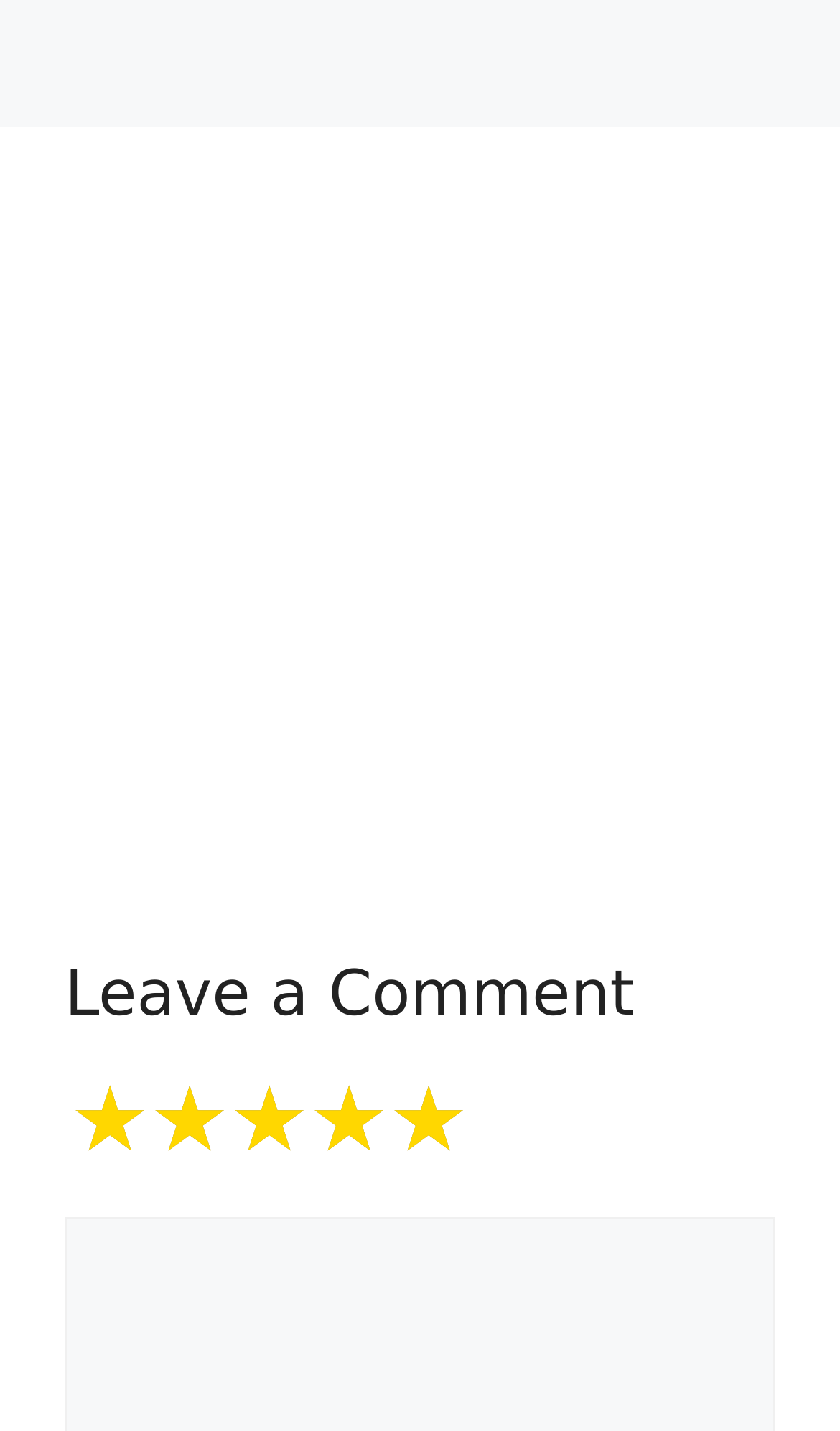Using the webpage screenshot, find the UI element described by Term of Use. Provide the bounding box coordinates in the format (top-left x, top-left y, bottom-right x, bottom-right y), ensuring all values are floating point numbers between 0 and 1.

[0.47, 0.807, 0.697, 0.834]